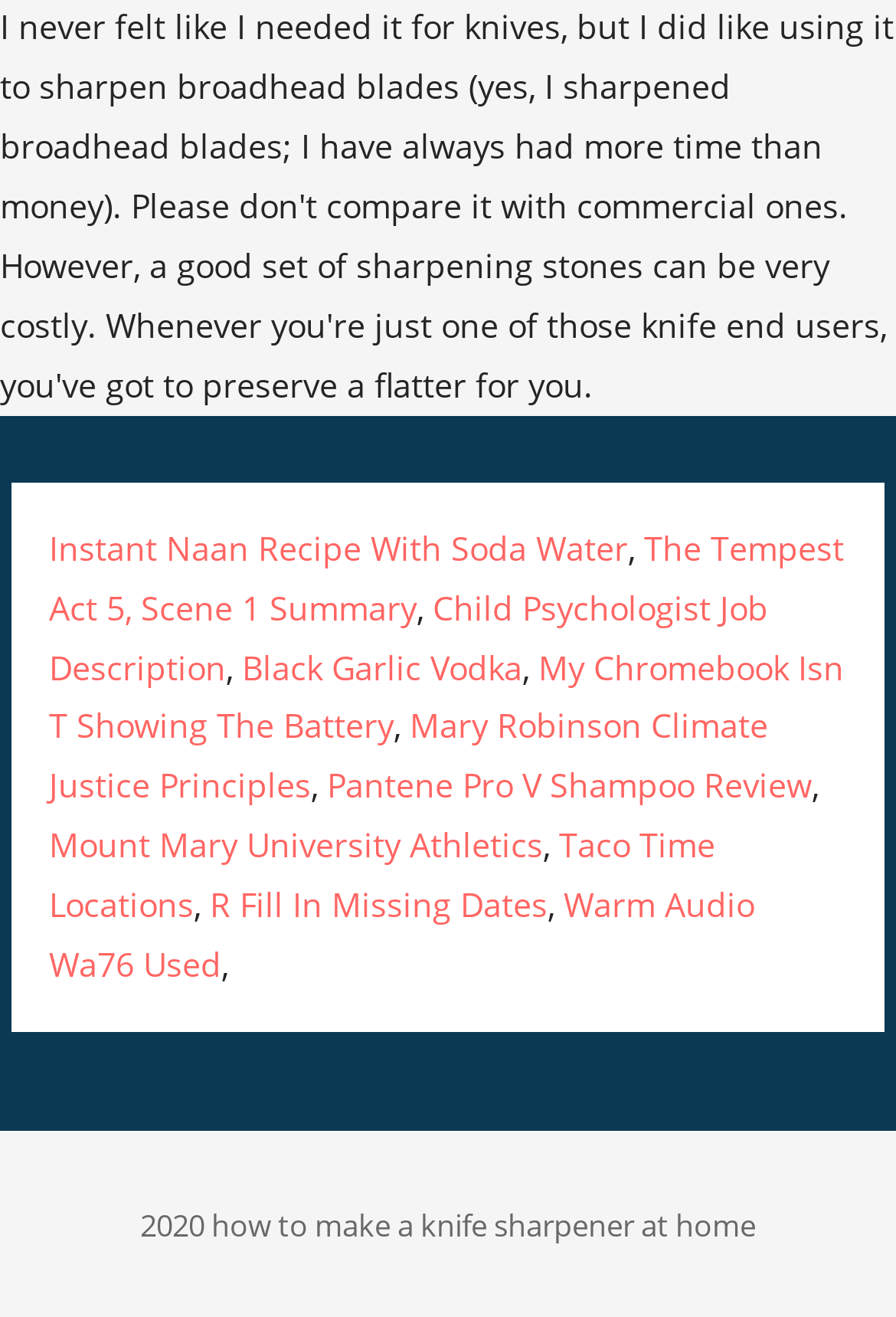What is the topic of the standalone text element?
Using the visual information, respond with a single word or phrase.

knife sharpener